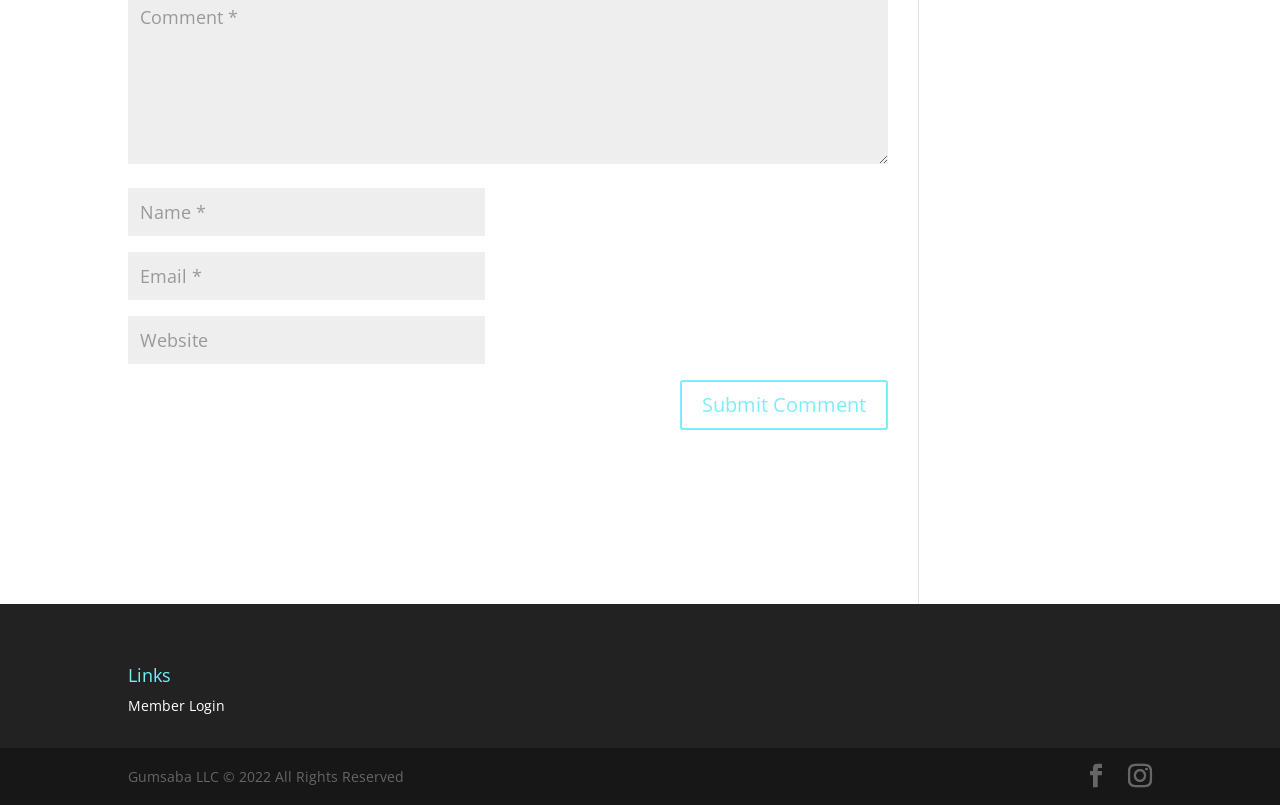What type of links are available on the webpage?
Refer to the image and provide a detailed answer to the question.

The webpage has a 'Member Login' link, which suggests that users can log in to the website. Additionally, there are two social media links represented by icons, which are likely for Facebook and Twitter.